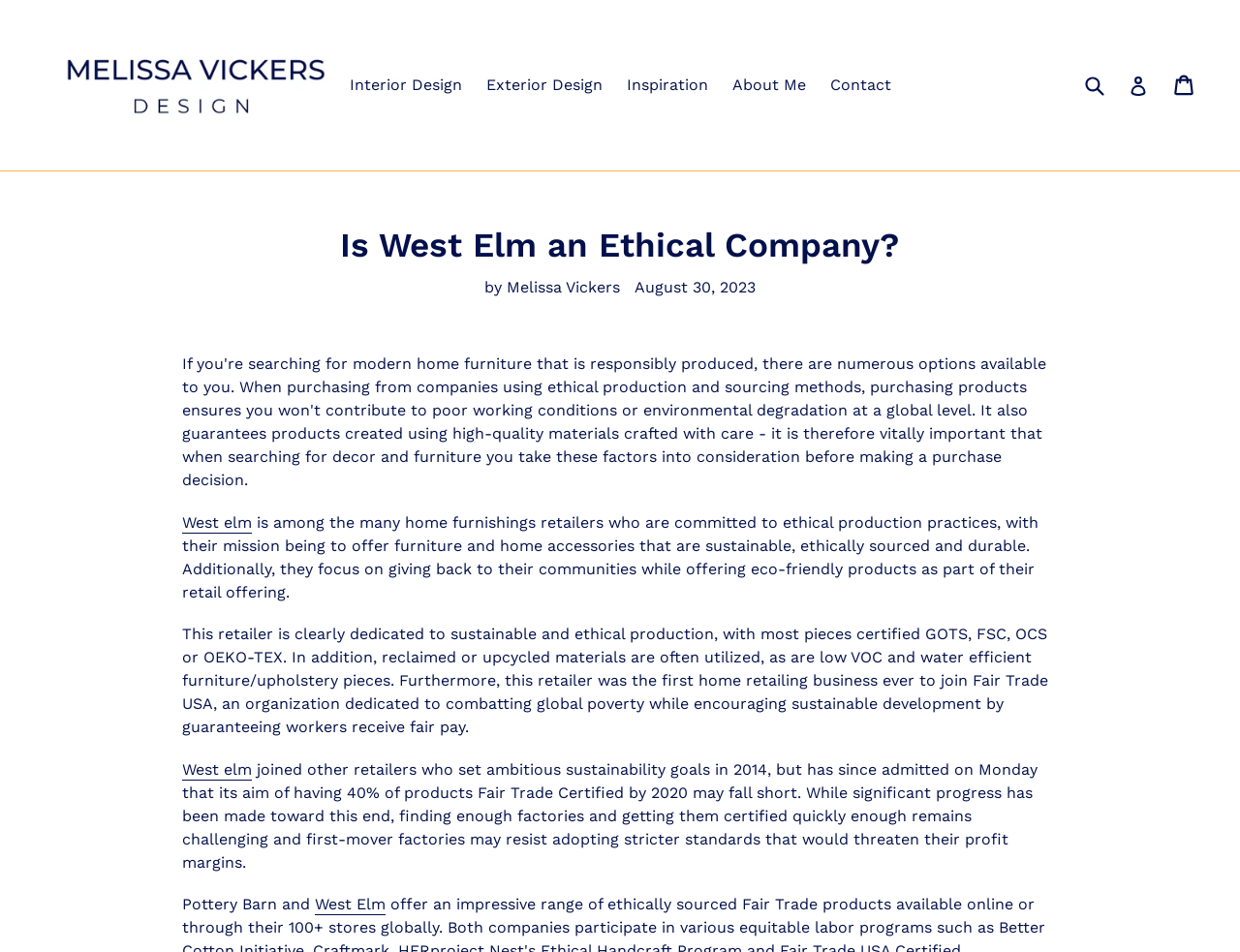Please locate the bounding box coordinates of the element that should be clicked to complete the given instruction: "View the 'West Elm' page".

[0.147, 0.539, 0.203, 0.56]